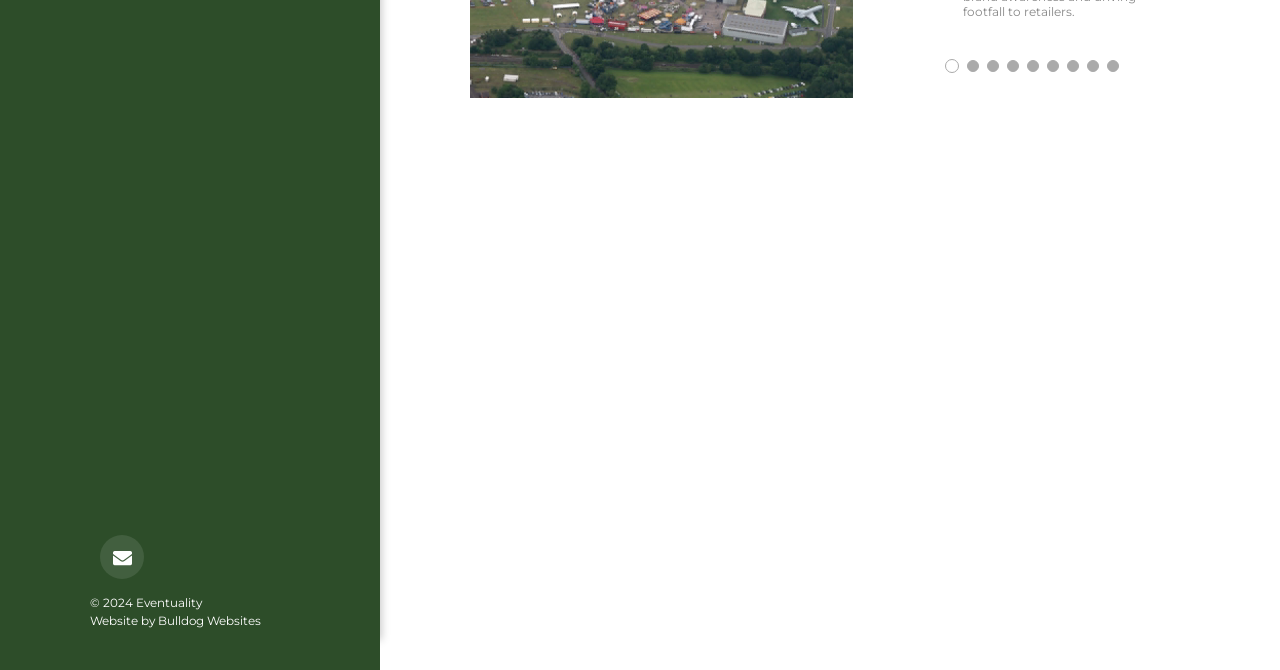Please find the bounding box for the UI element described by: "Bulldog Websites".

[0.123, 0.915, 0.204, 0.938]